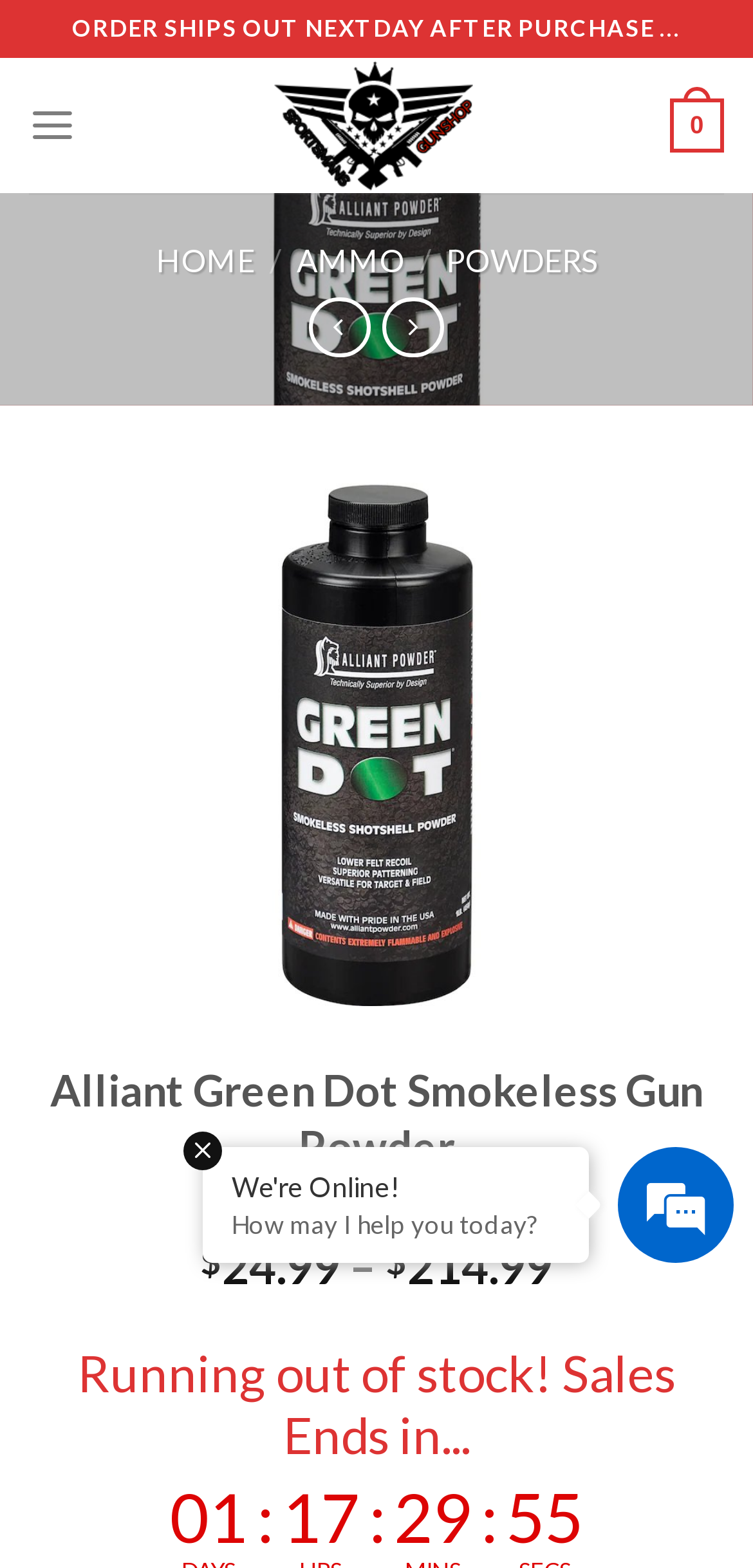Provide a one-word or one-phrase answer to the question:
What is the name of the gun powder?

Alliant Green Dot